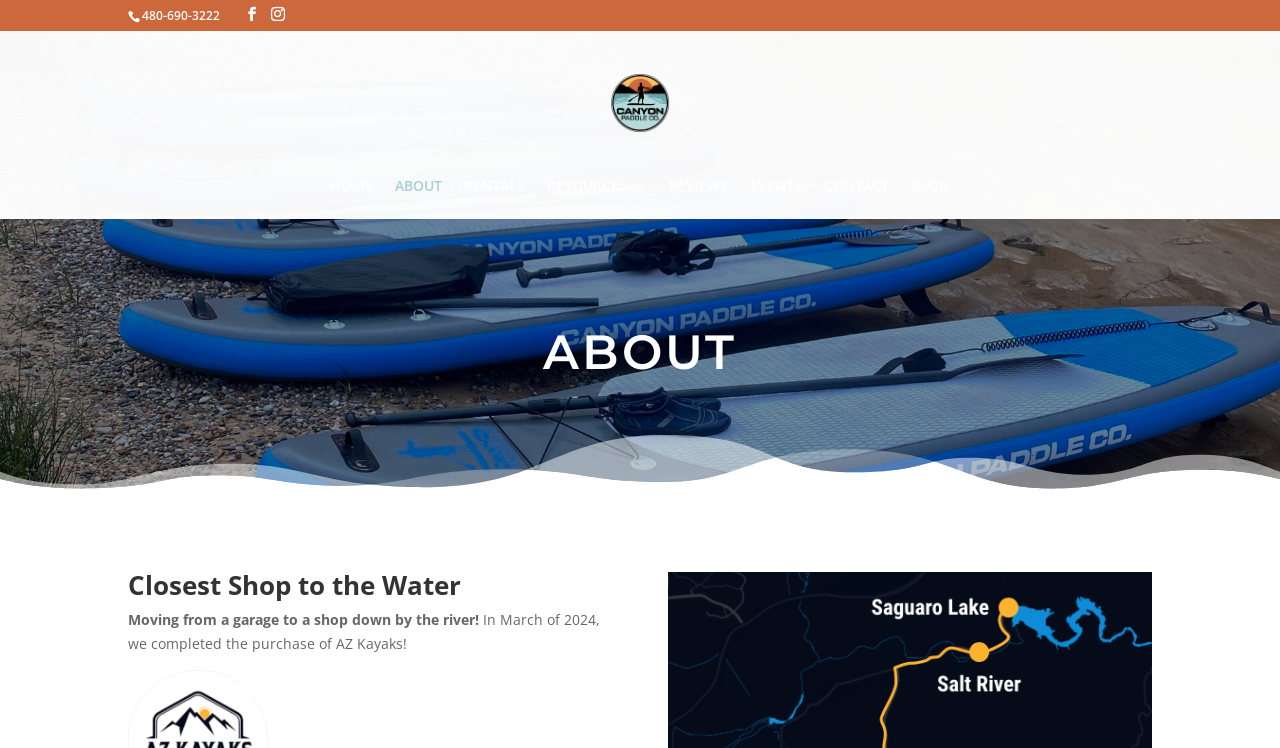Determine the bounding box coordinates of the section I need to click to execute the following instruction: "Go to HOME page". Provide the coordinates as four float numbers between 0 and 1, i.e., [left, top, right, bottom].

[0.257, 0.239, 0.291, 0.293]